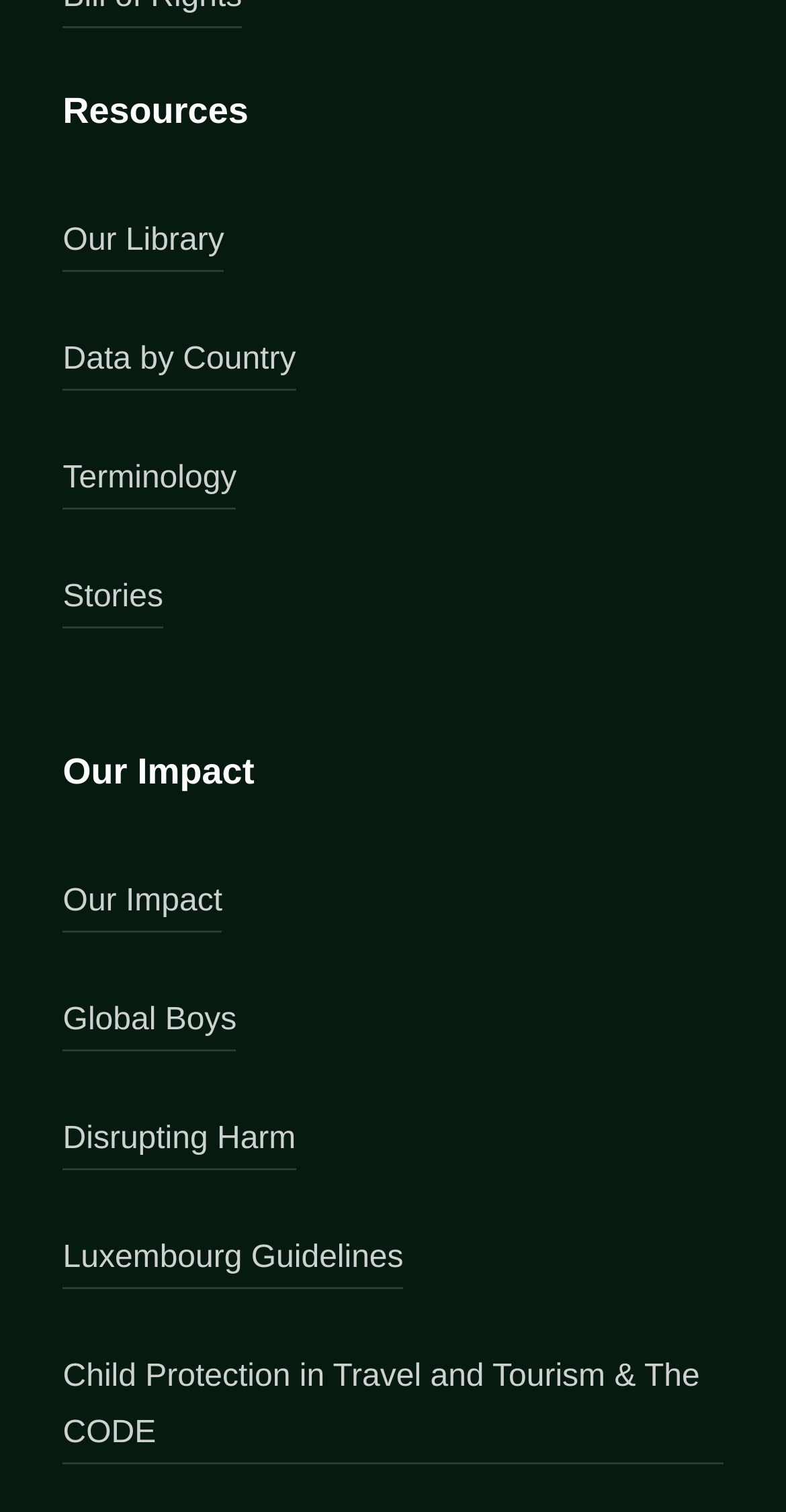What is the first resource listed? Based on the screenshot, please respond with a single word or phrase.

Our Library